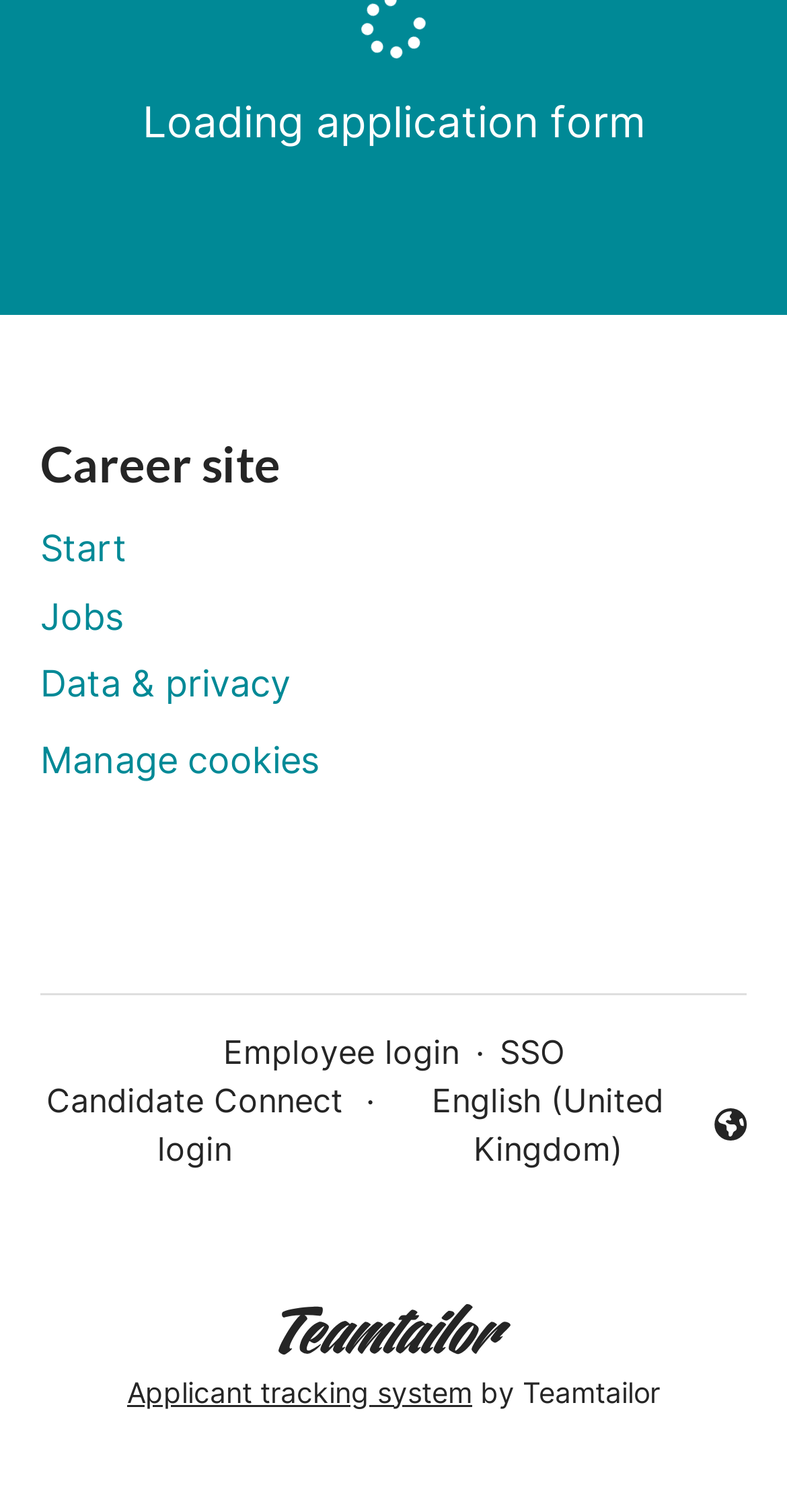Provide the bounding box coordinates of the area you need to click to execute the following instruction: "Click on the 'Candidate Connect login' link".

[0.051, 0.711, 0.444, 0.775]